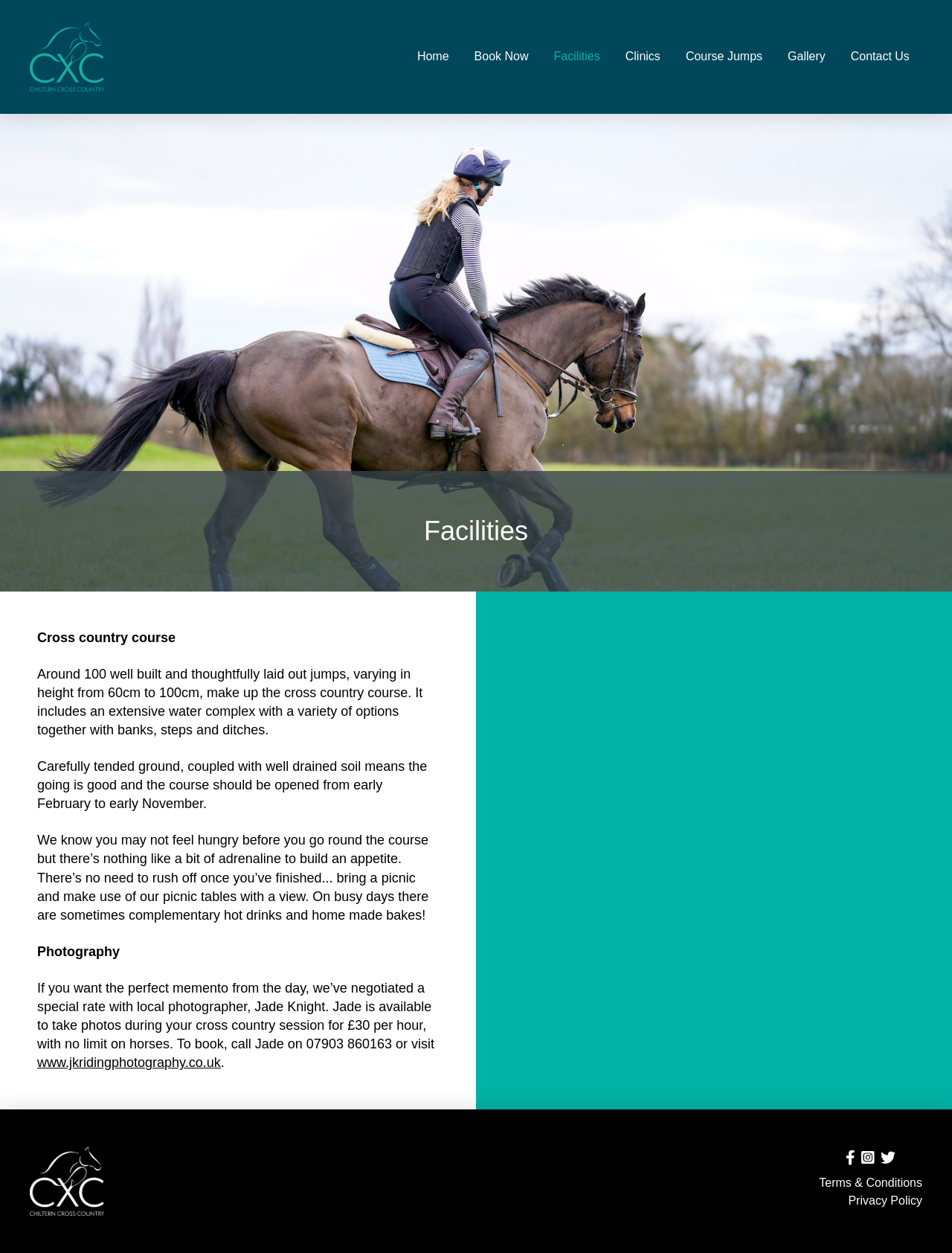Identify the bounding box coordinates of the clickable region required to complete the instruction: "Book a session now". The coordinates should be given as four float numbers within the range of 0 and 1, i.e., [left, top, right, bottom].

[0.485, 0.031, 0.568, 0.06]